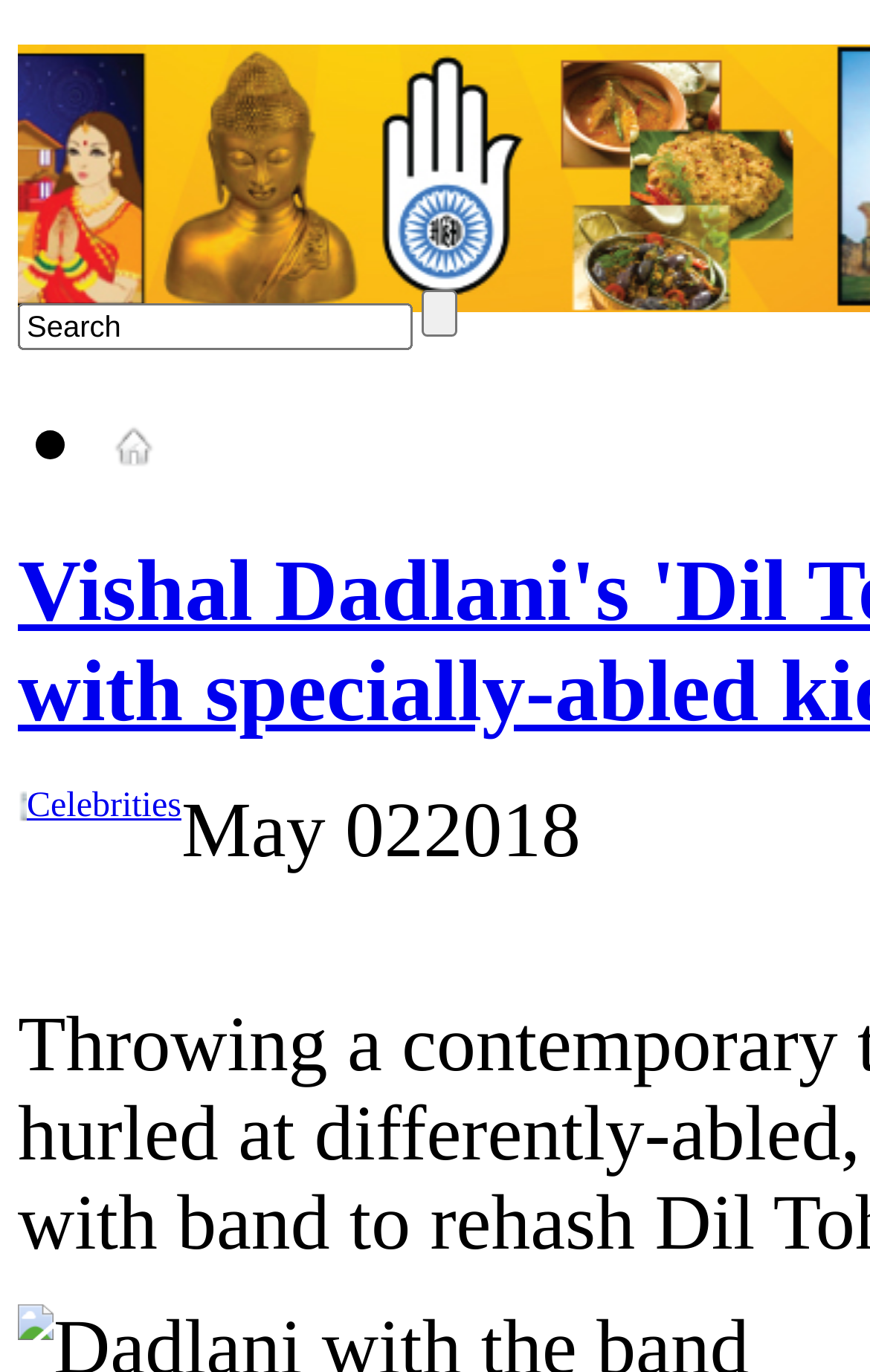Answer the following inquiry with a single word or phrase:
What is the text on the top-left corner?

Search